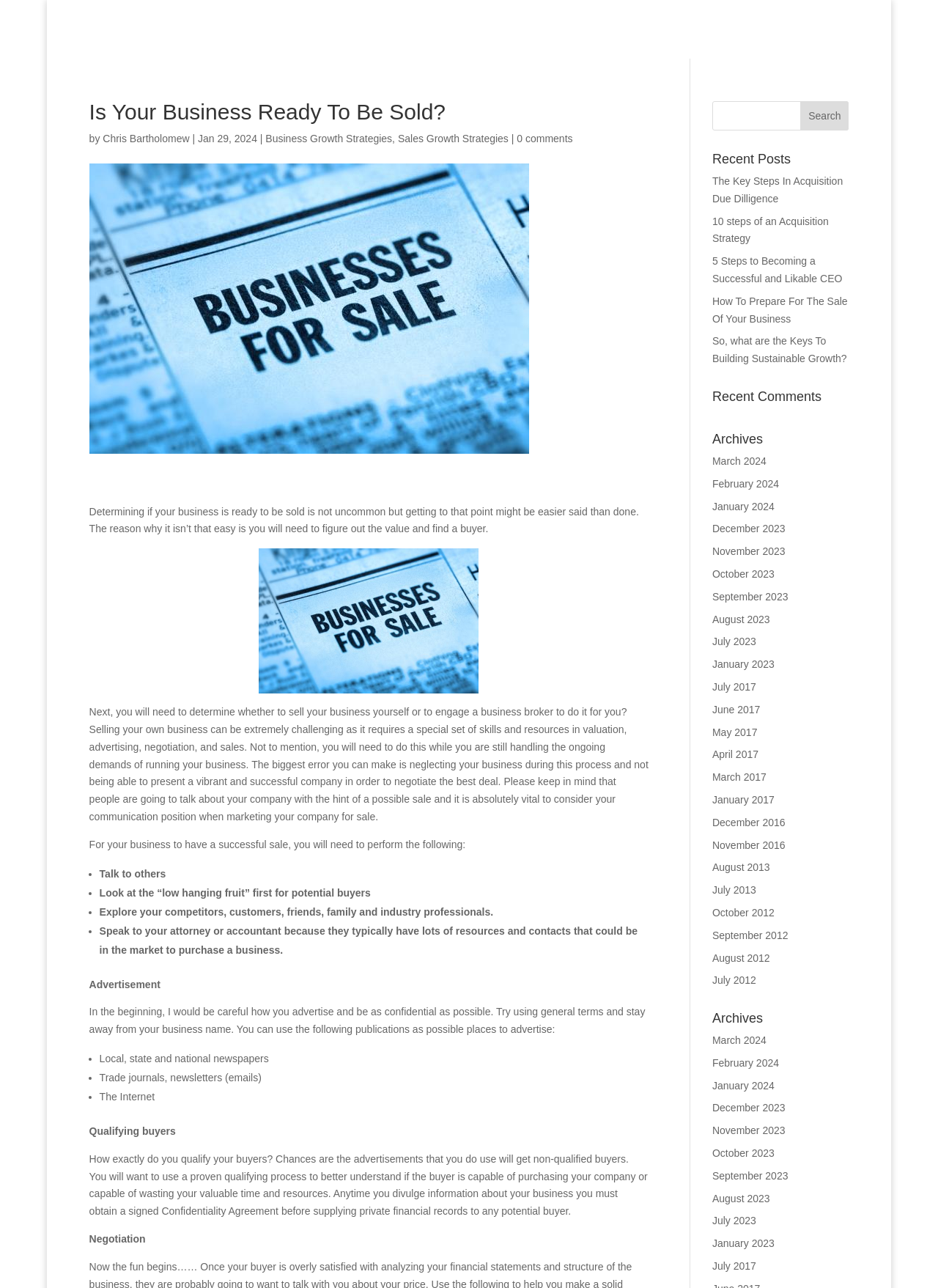Who wrote the article?
Using the image, provide a detailed and thorough answer to the question.

The author's name is mentioned at the top of the article, along with the date it was published. The author's name is Chris Bartholomew, and the article was published on January 29, 2024.